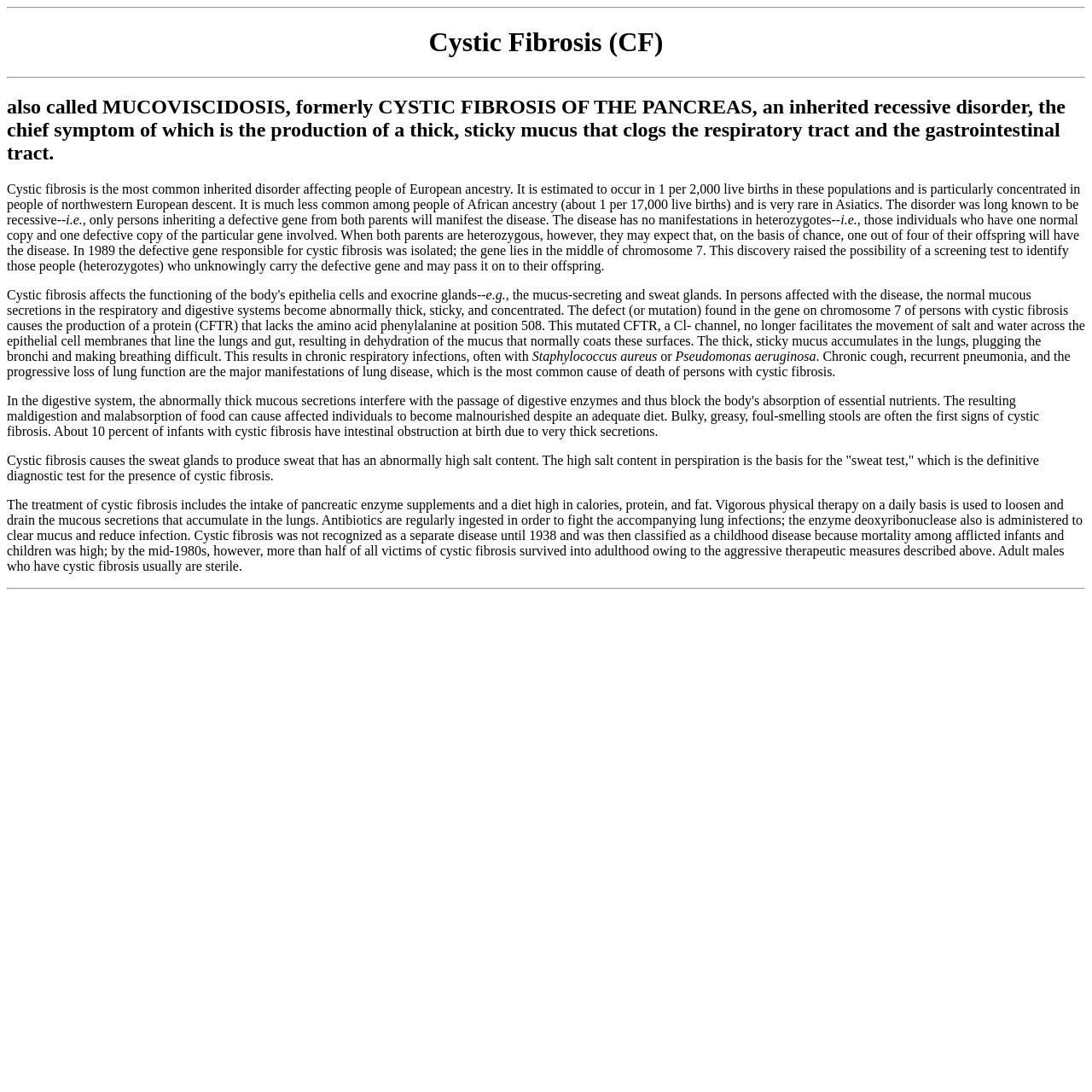From the image, can you give a detailed response to the question below:
What is the usual outcome for adult males with cystic fibrosis?

I found this answer by reading the StaticText element that mentions that adult males who have cystic fibrosis are usually sterile.